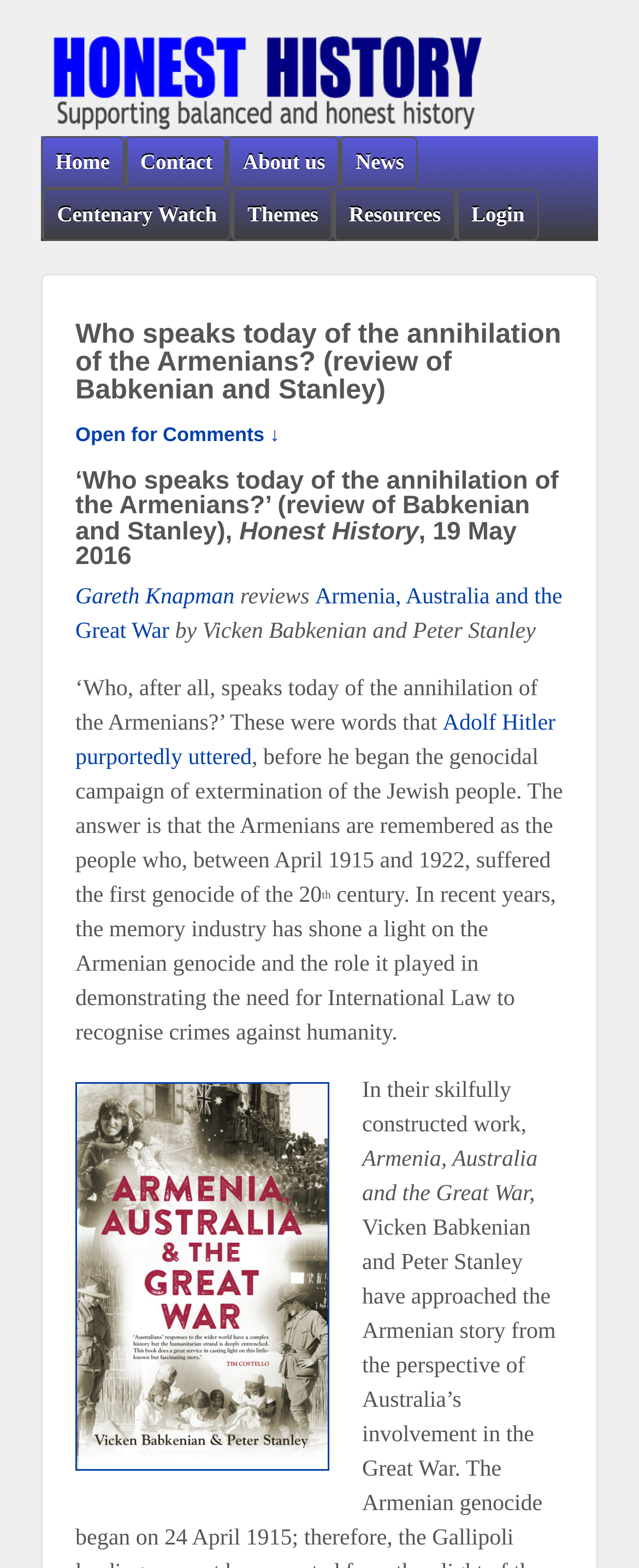Answer the question below using just one word or a short phrase: 
How many headings are on the page?

2